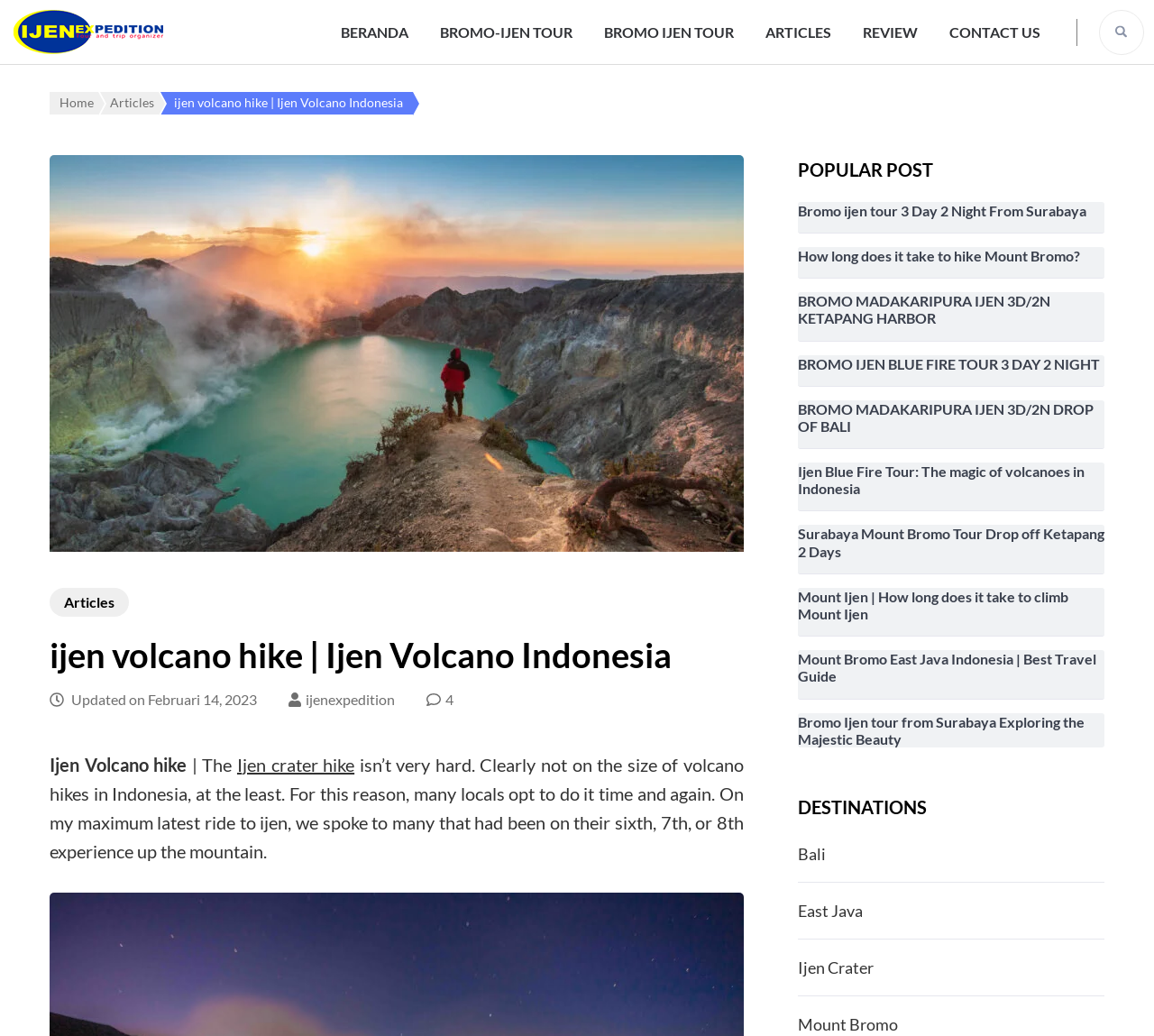Give a concise answer using only one word or phrase for this question:
Is there an image on the webpage with the text 'ijen expedition'?

Yes